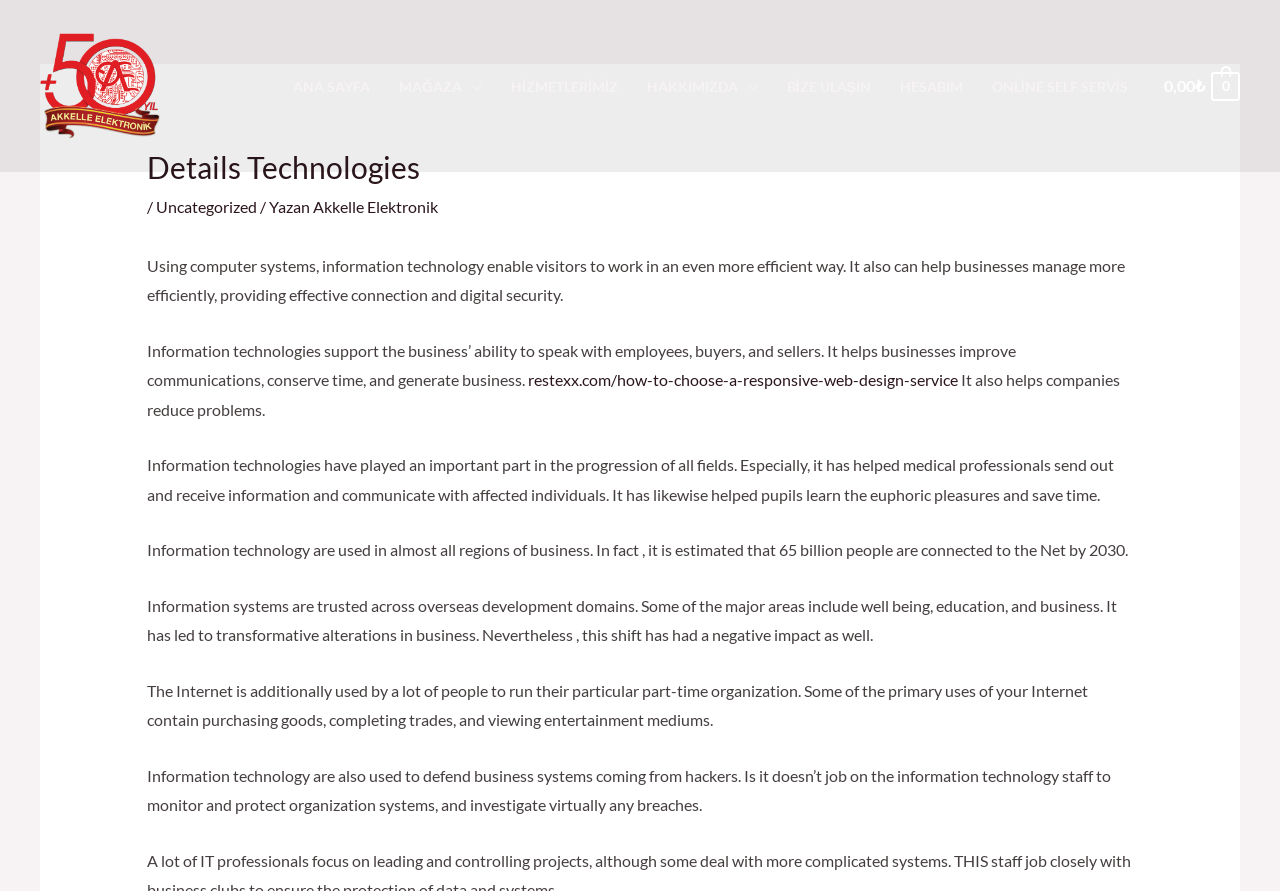Based on the element description: "Bize Ulaşın", identify the bounding box coordinates for this UI element. The coordinates must be four float numbers between 0 and 1, listed as [left, top, right, bottom].

[0.603, 0.058, 0.692, 0.136]